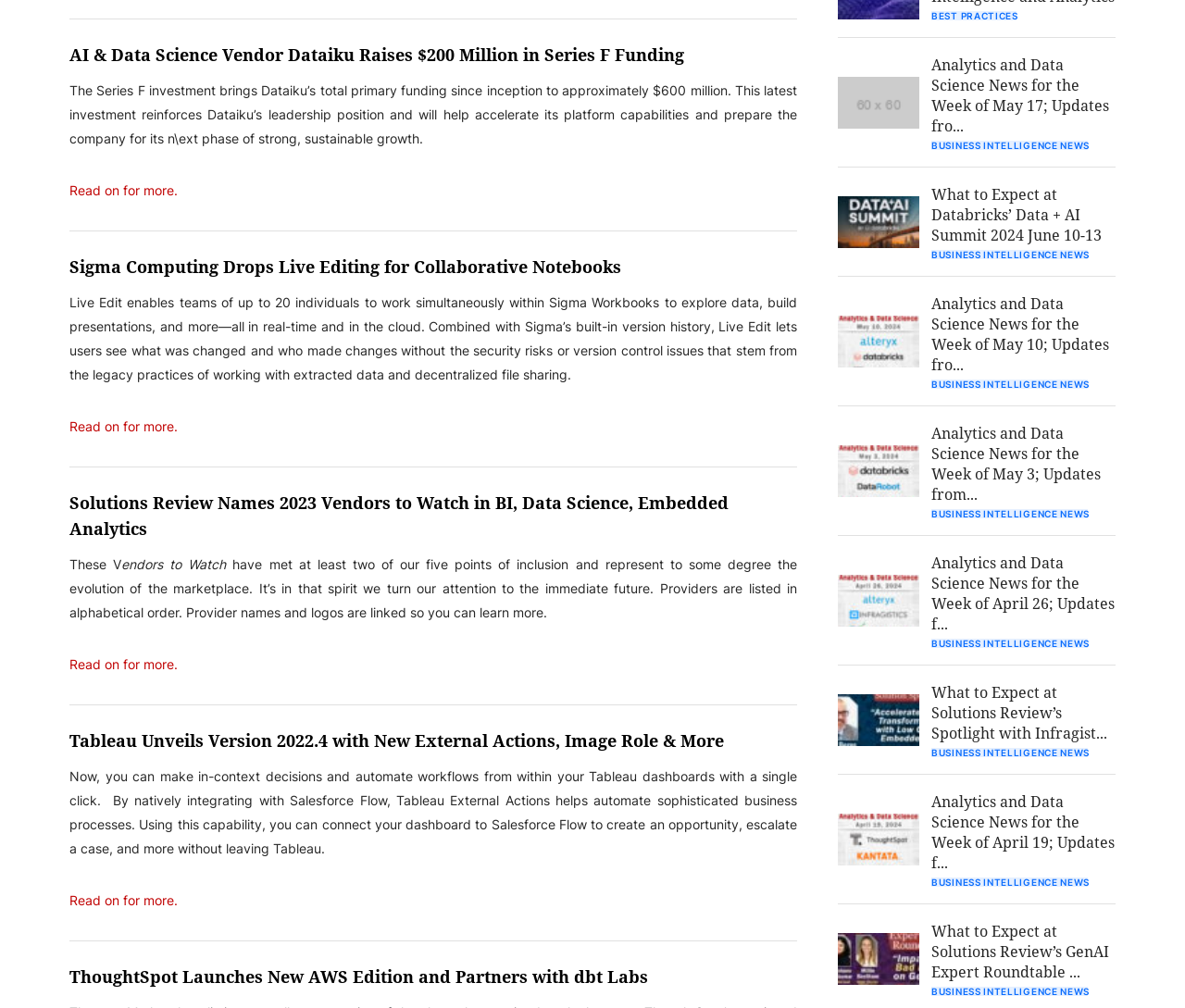What is the purpose of Live Edit in Sigma Workbooks? Please answer the question using a single word or phrase based on the image.

enable teams to work simultaneously